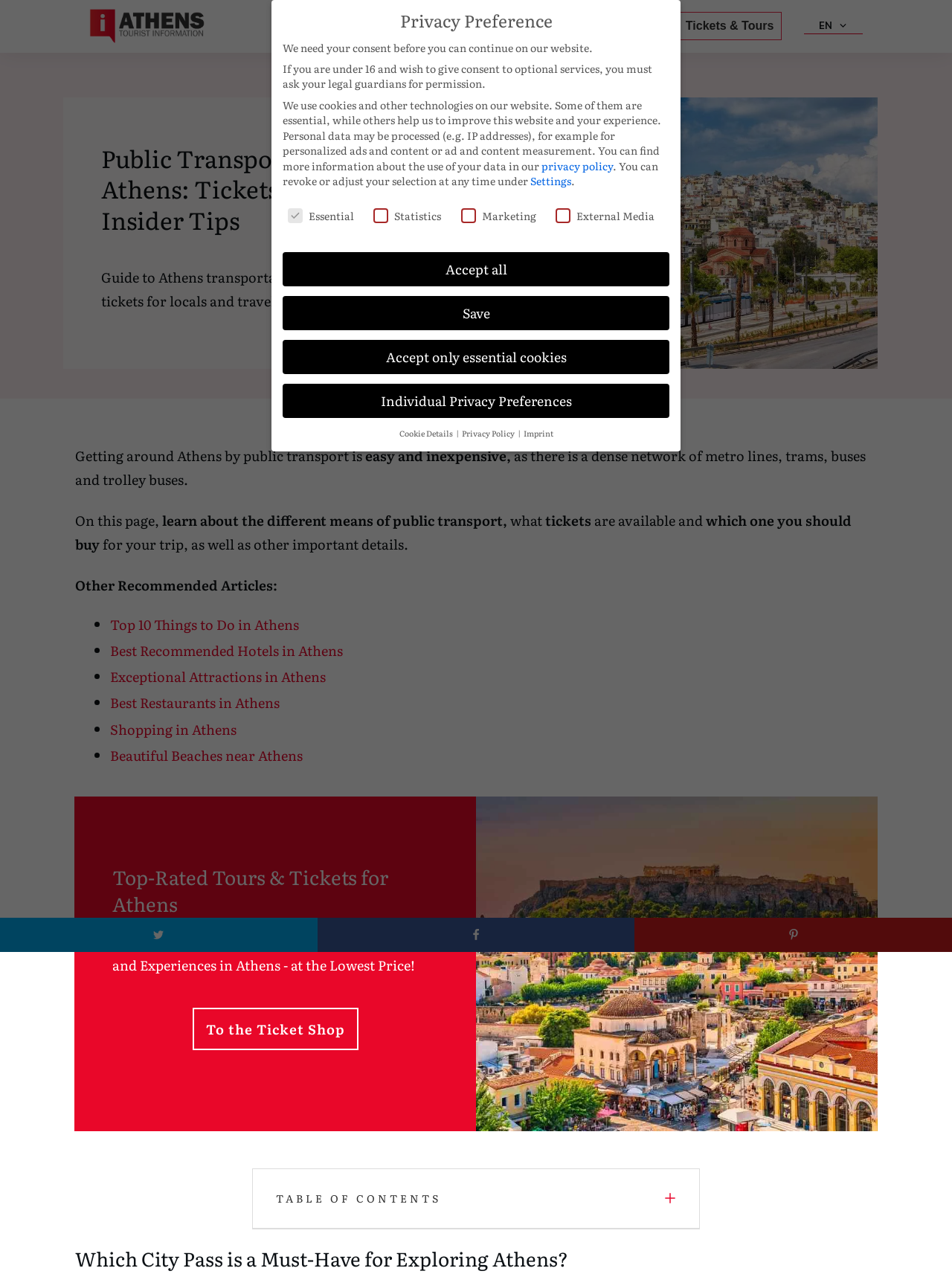What is the main topic of this webpage?
Refer to the image and provide a one-word or short phrase answer.

Public Transportation in Athens